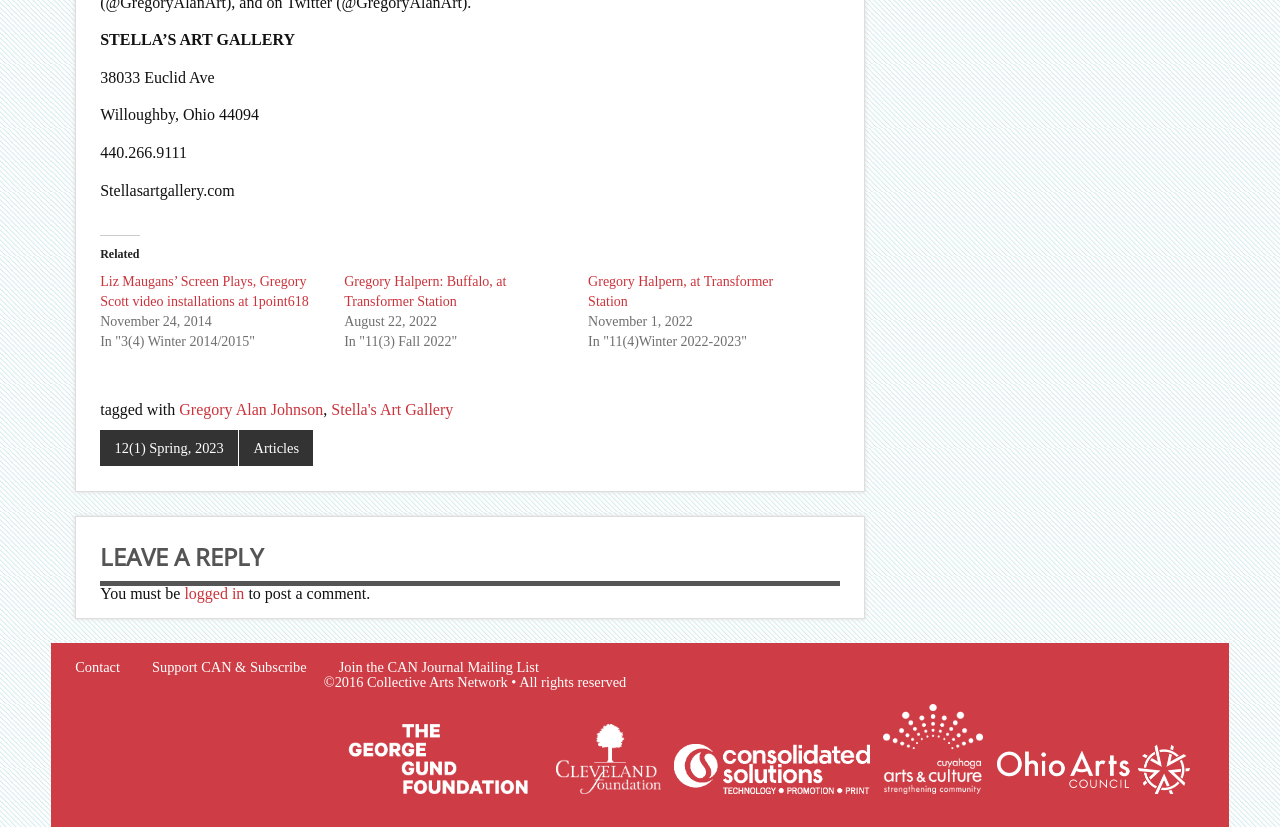Locate the coordinates of the bounding box for the clickable region that fulfills this instruction: "Click on the link to Liz Maugans’ Screen Plays".

[0.078, 0.332, 0.241, 0.374]